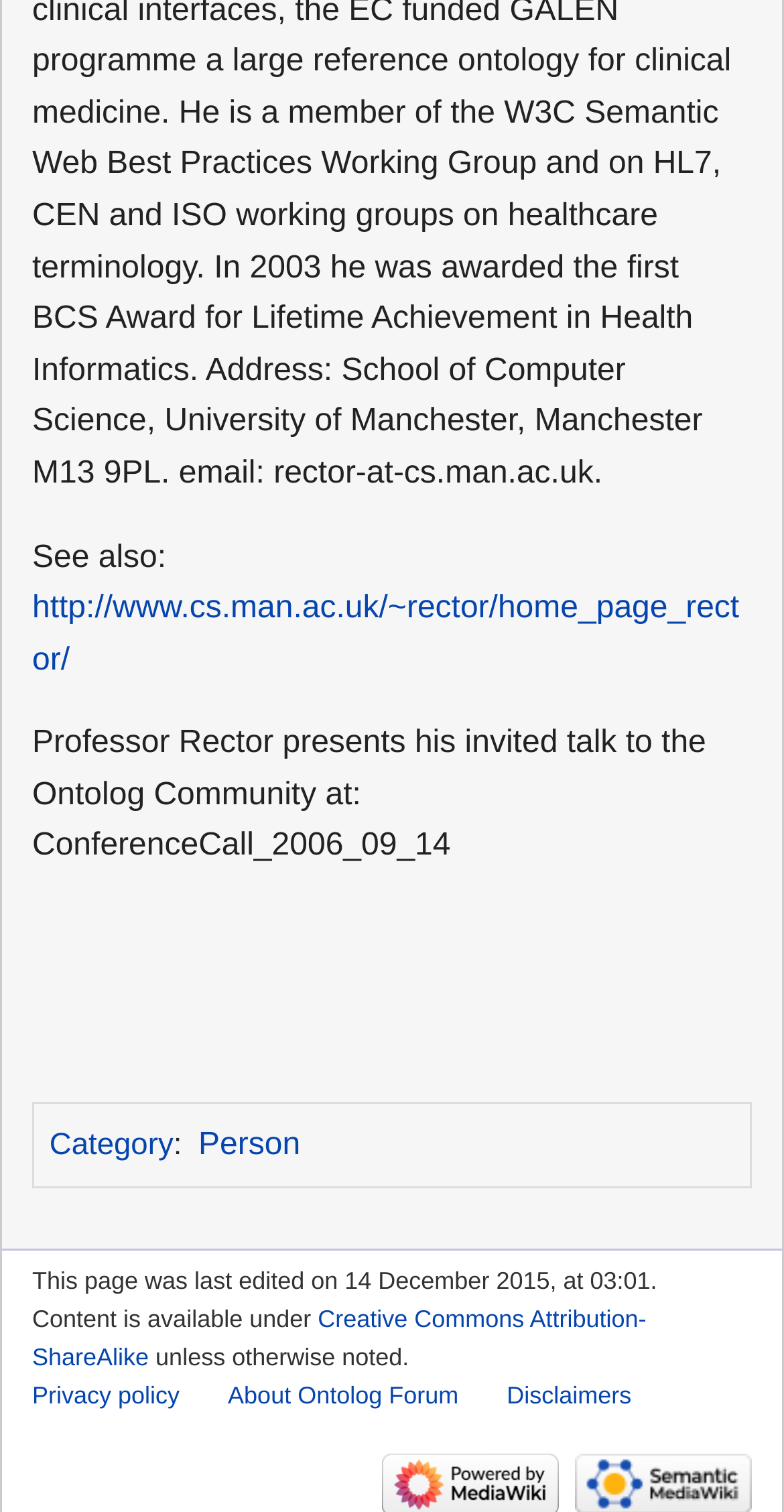What is the license of the content?
Based on the image, provide a one-word or brief-phrase response.

Creative Commons Attribution-ShareAlike